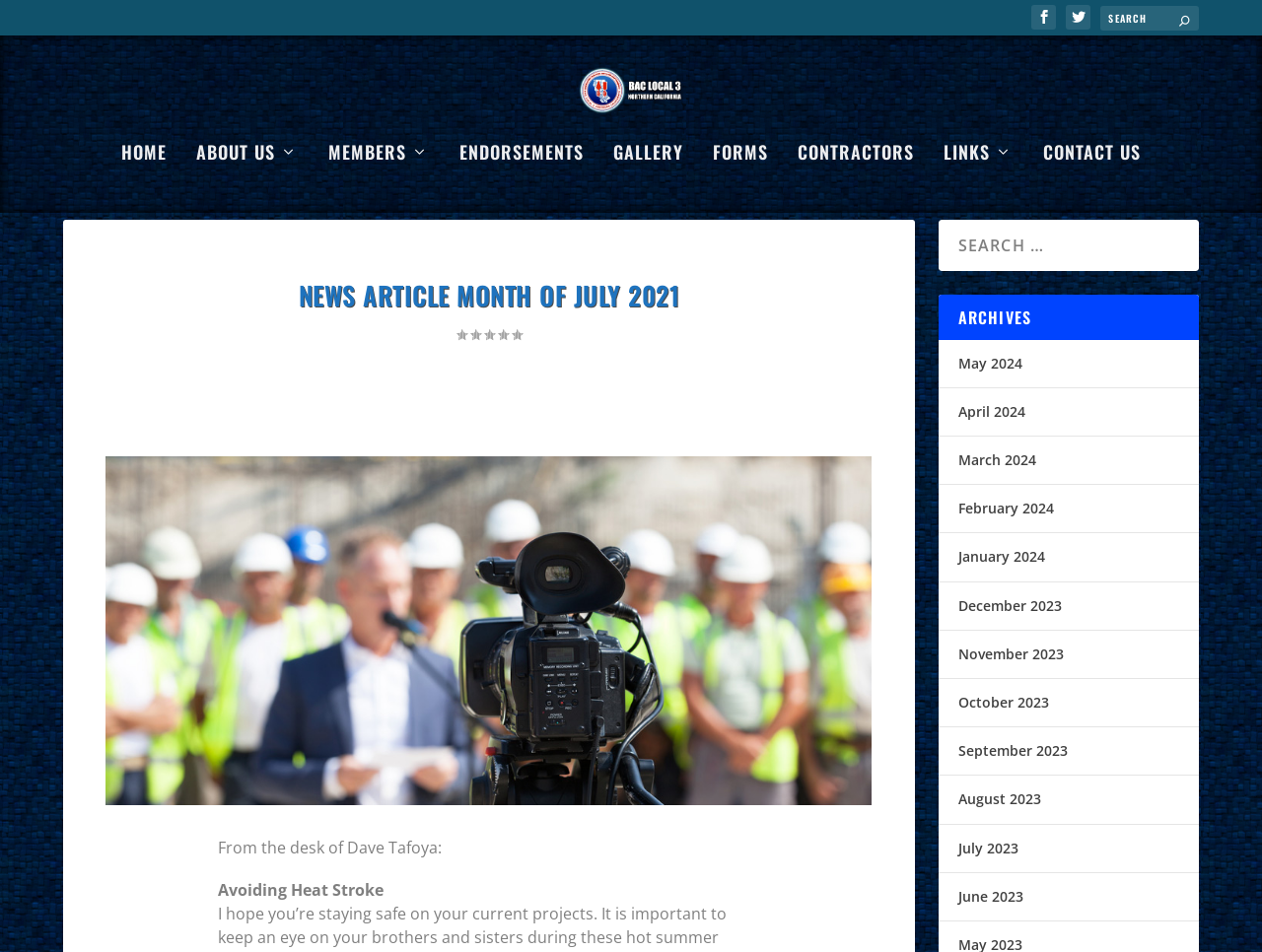Please locate the bounding box coordinates of the element that needs to be clicked to achieve the following instruction: "Go to the home page". The coordinates should be four float numbers between 0 and 1, i.e., [left, top, right, bottom].

[0.096, 0.158, 0.132, 0.231]